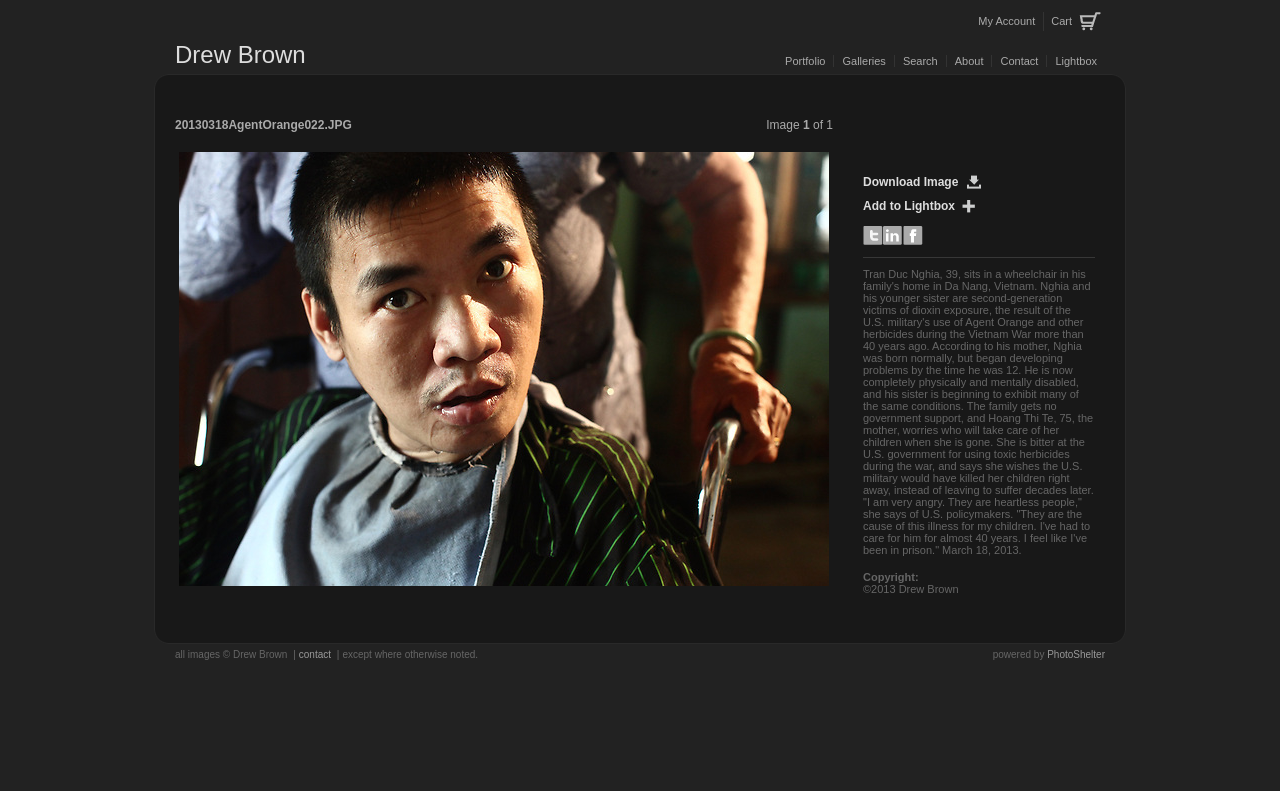What is the name of the platform powering this website?
Refer to the image and provide a one-word or short phrase answer.

PhotoShelter